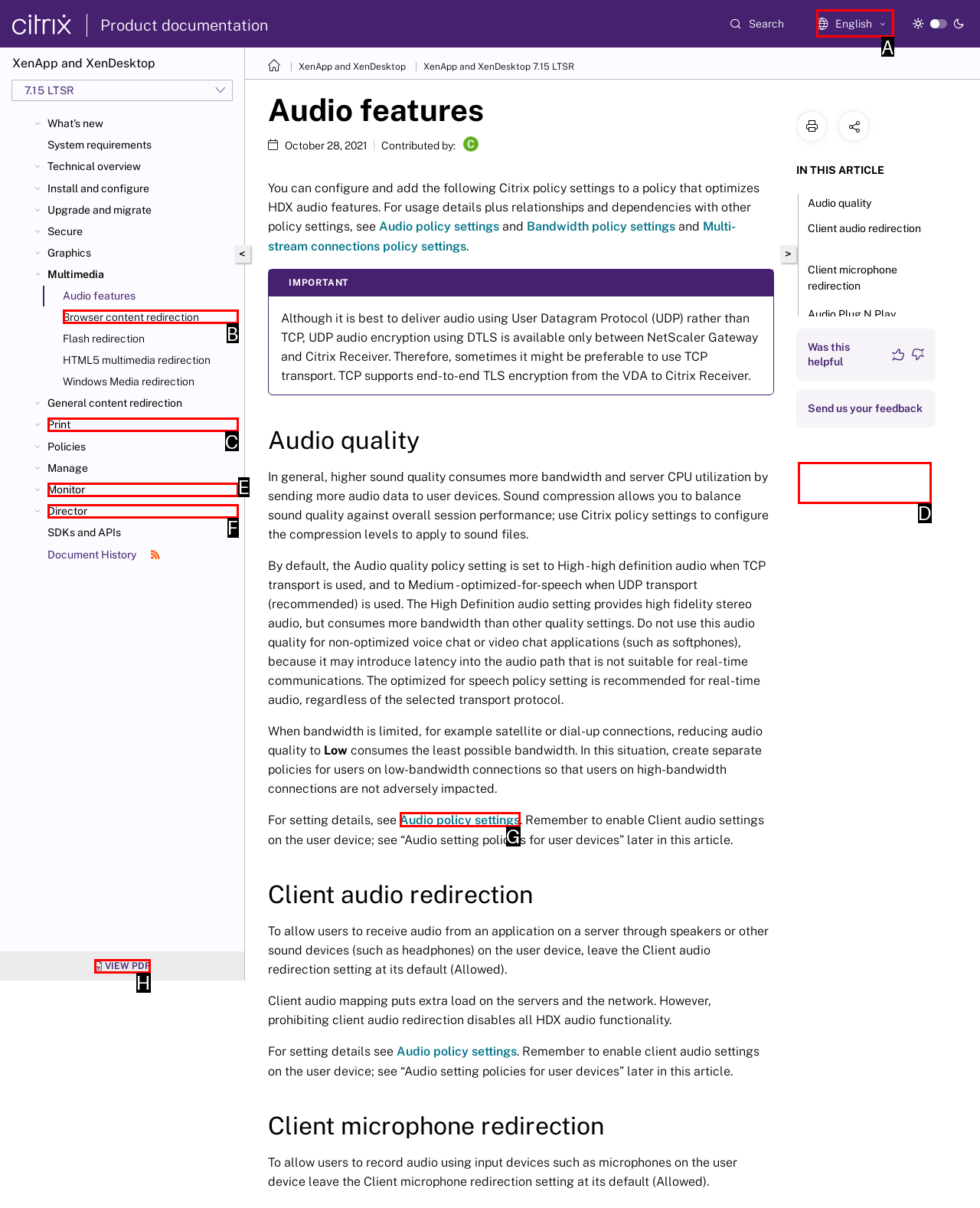Please indicate which HTML element to click in order to fulfill the following task: Change the language to English Respond with the letter of the chosen option.

A